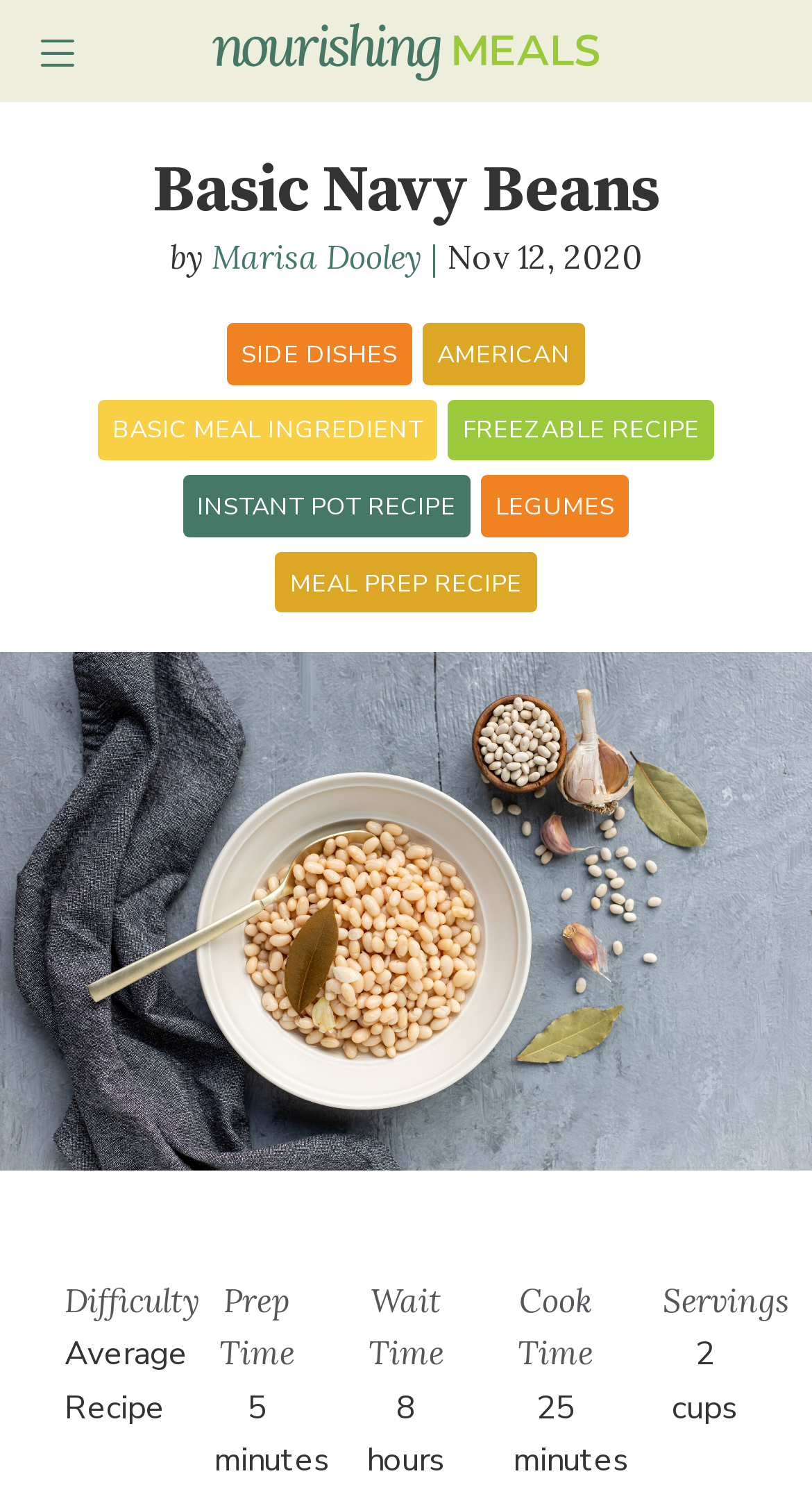Determine the bounding box coordinates of the element that should be clicked to execute the following command: "View the image of Basic Navy Beans".

[0.0, 0.438, 1.0, 0.784]